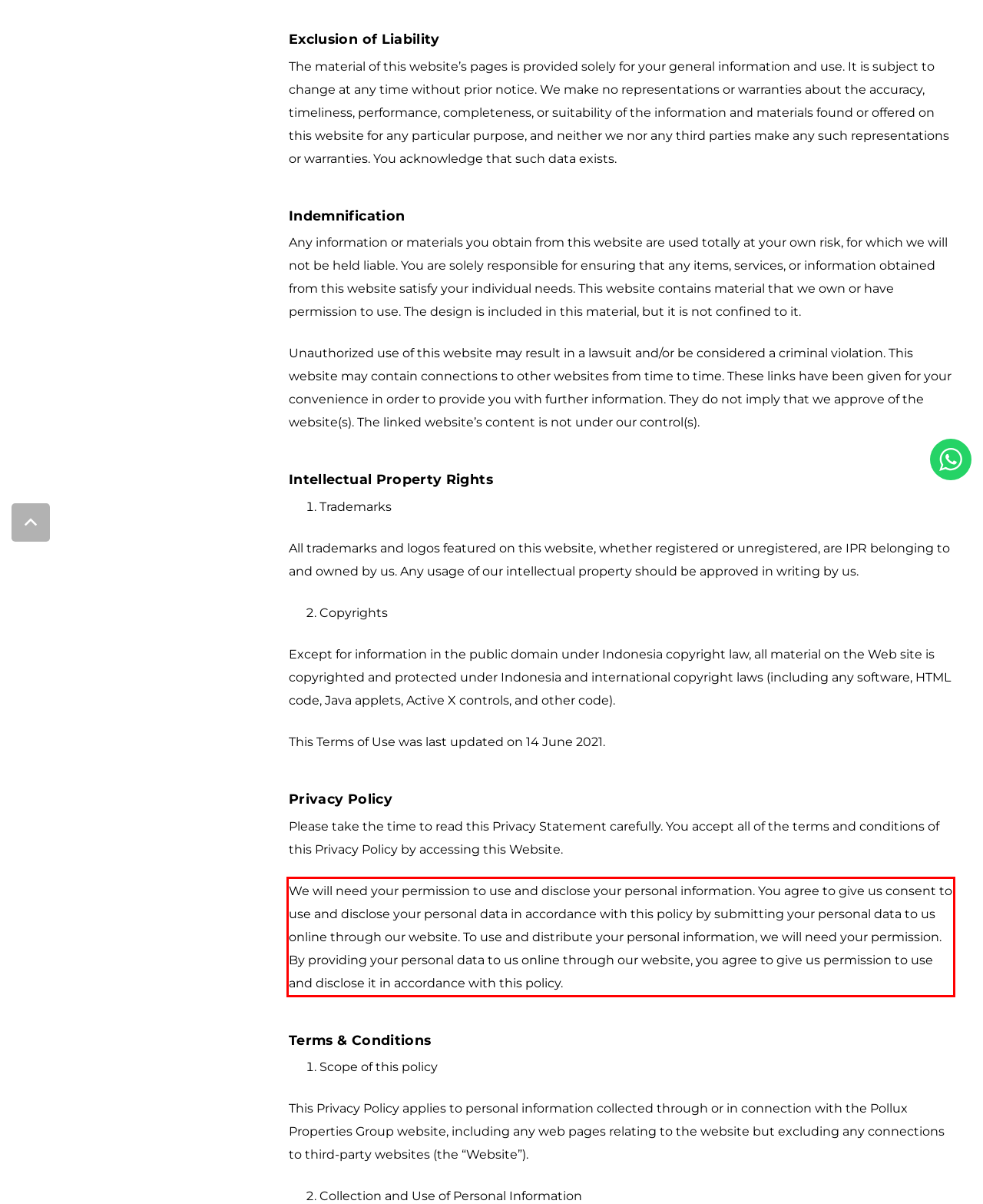Look at the screenshot of the webpage, locate the red rectangle bounding box, and generate the text content that it contains.

We will need your permission to use and disclose your personal information. You agree to give us consent to use and disclose your personal data in accordance with this policy by submitting your personal data to us online through our website. To use and distribute your personal information, we will need your permission. By providing your personal data to us online through our website, you agree to give us permission to use and disclose it in accordance with this policy.